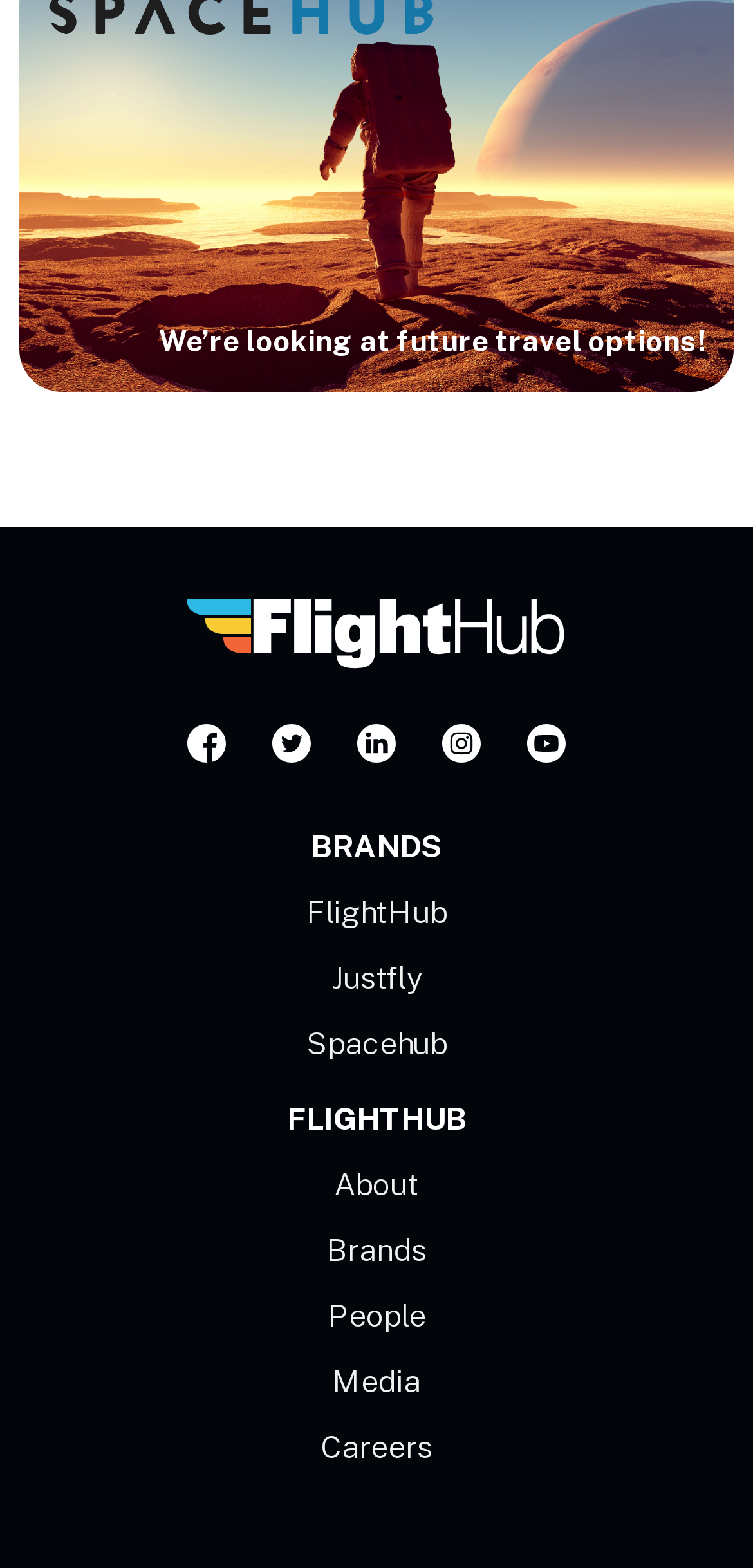Refer to the screenshot and give an in-depth answer to this question: What is the text above the links?

I found the StaticText element [103] with the text 'We’re looking at future travel options!' at the top of the webpage, above the links.